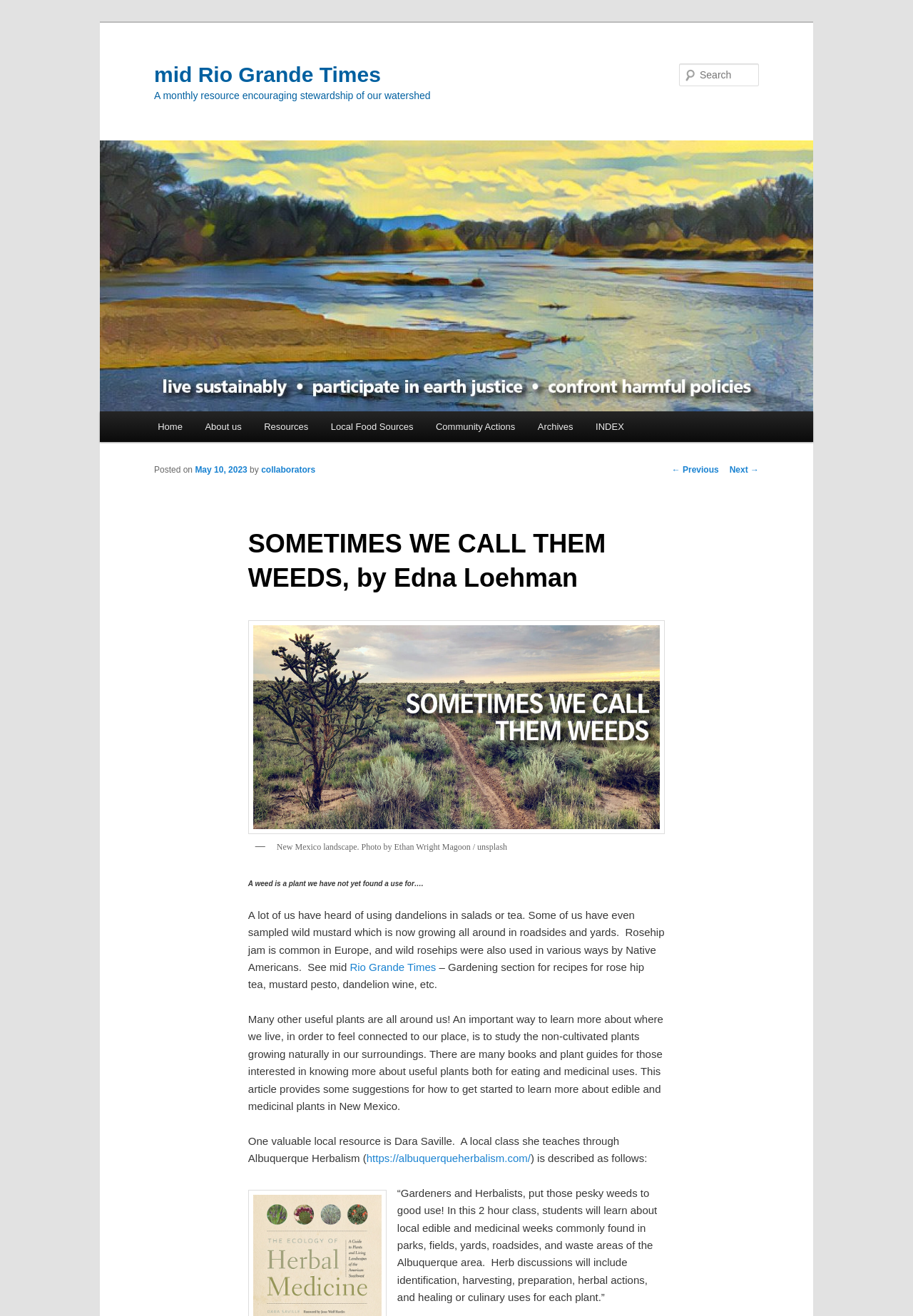What is the topic of the article?
Deliver a detailed and extensive answer to the question.

The topic of the article can be inferred from the content of the article, which discusses the use of wild plants for food and medicine, and provides suggestions for learning more about these plants in New Mexico.